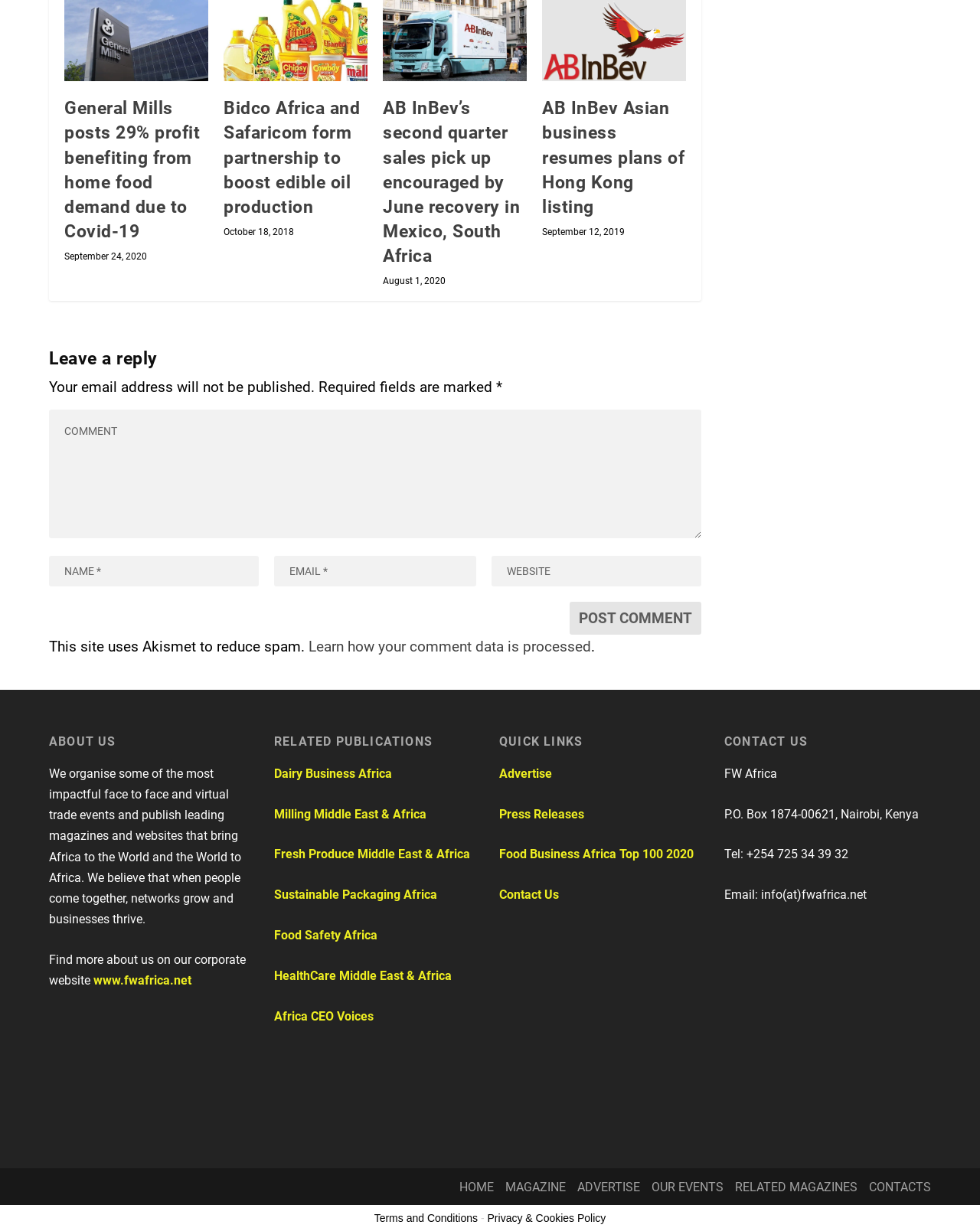What is the date of the first article?
Provide a detailed and well-explained answer to the question.

I looked at the text next to the first article title, and it says 'September 24, 2020'.